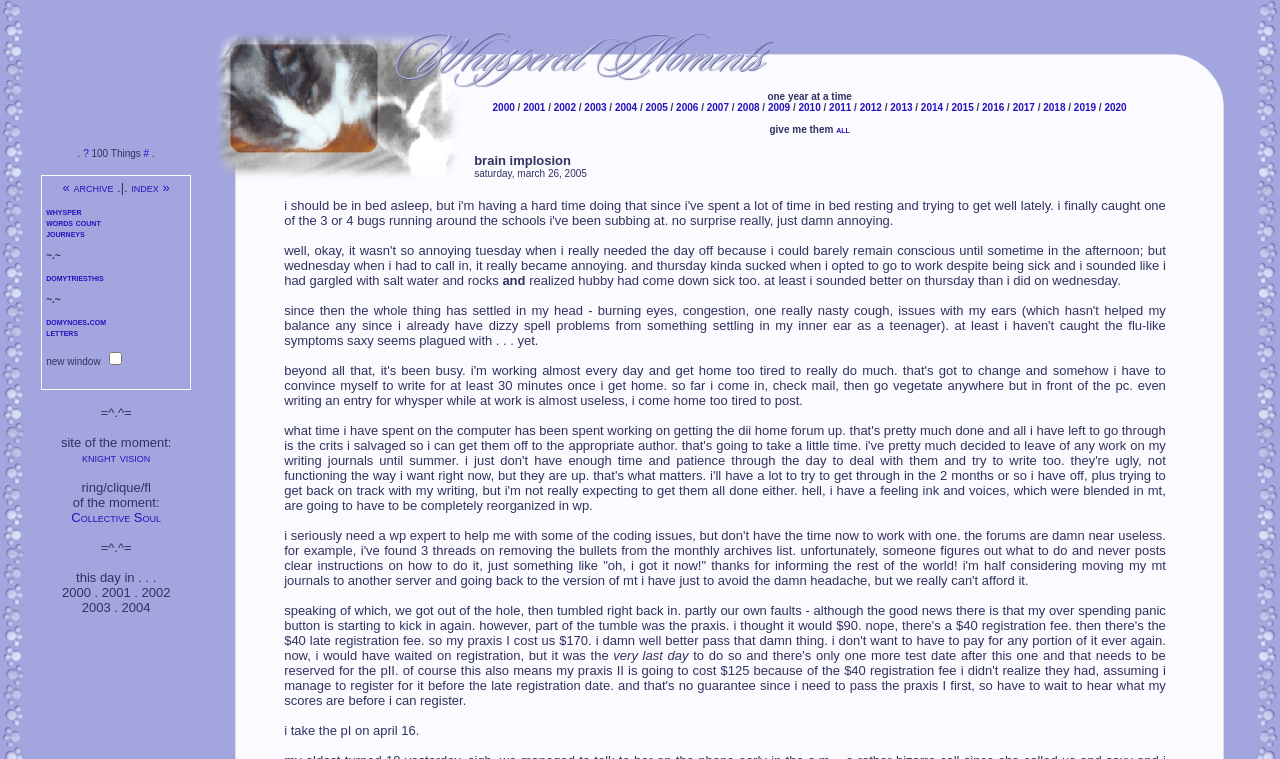Give a one-word or phrase response to the following question: What is the significance of the years listed?

Archive